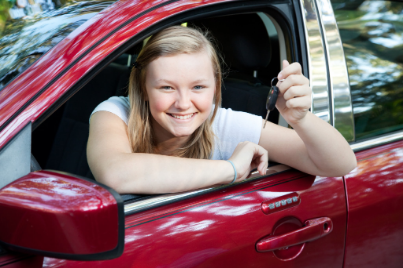Use a single word or phrase to answer the following:
What is the teenager holding up?

a car key